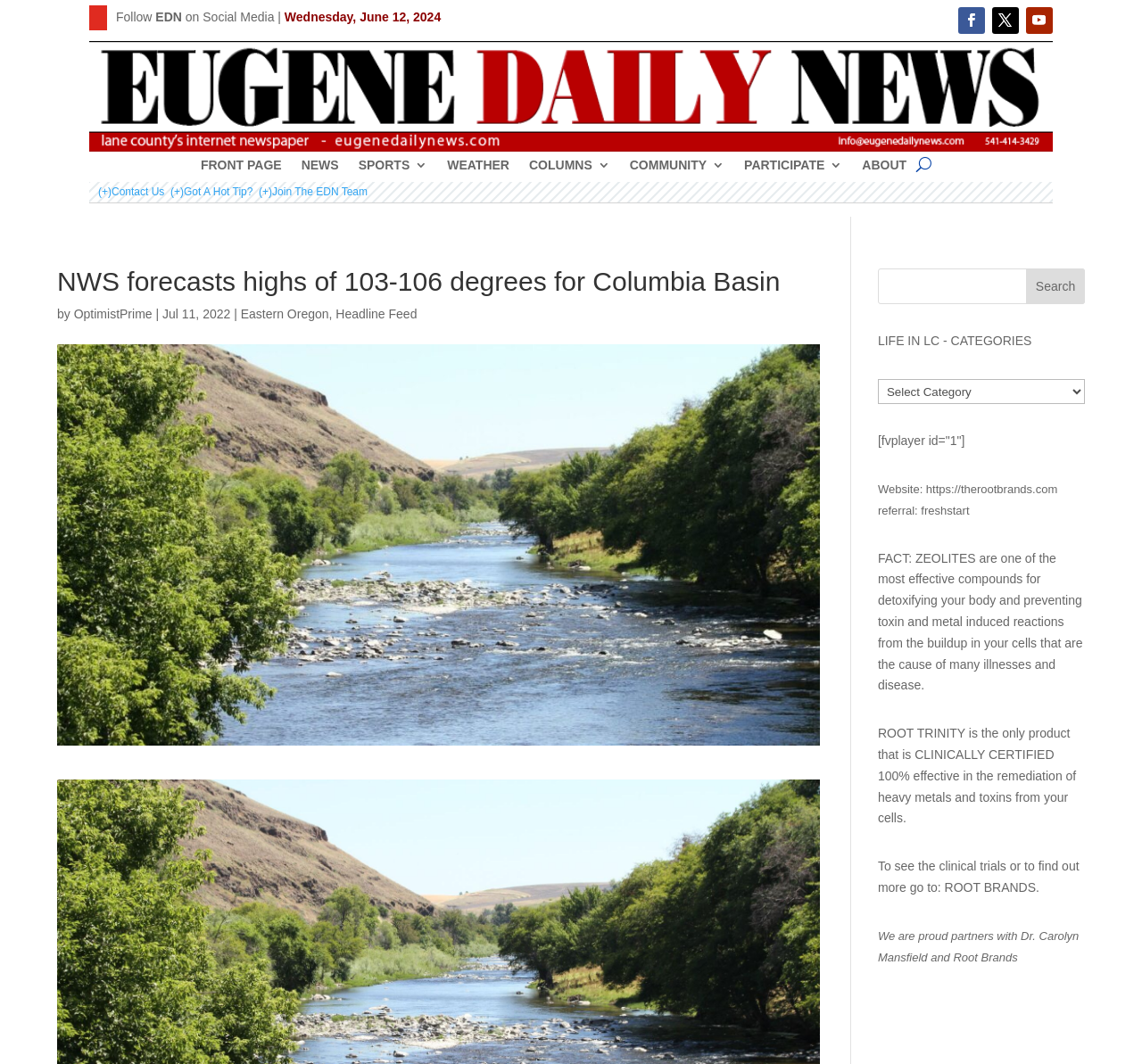Please provide the bounding box coordinates for the element that needs to be clicked to perform the following instruction: "Click on the 'FRONT PAGE' link". The coordinates should be given as four float numbers between 0 and 1, i.e., [left, top, right, bottom].

[0.176, 0.149, 0.247, 0.167]